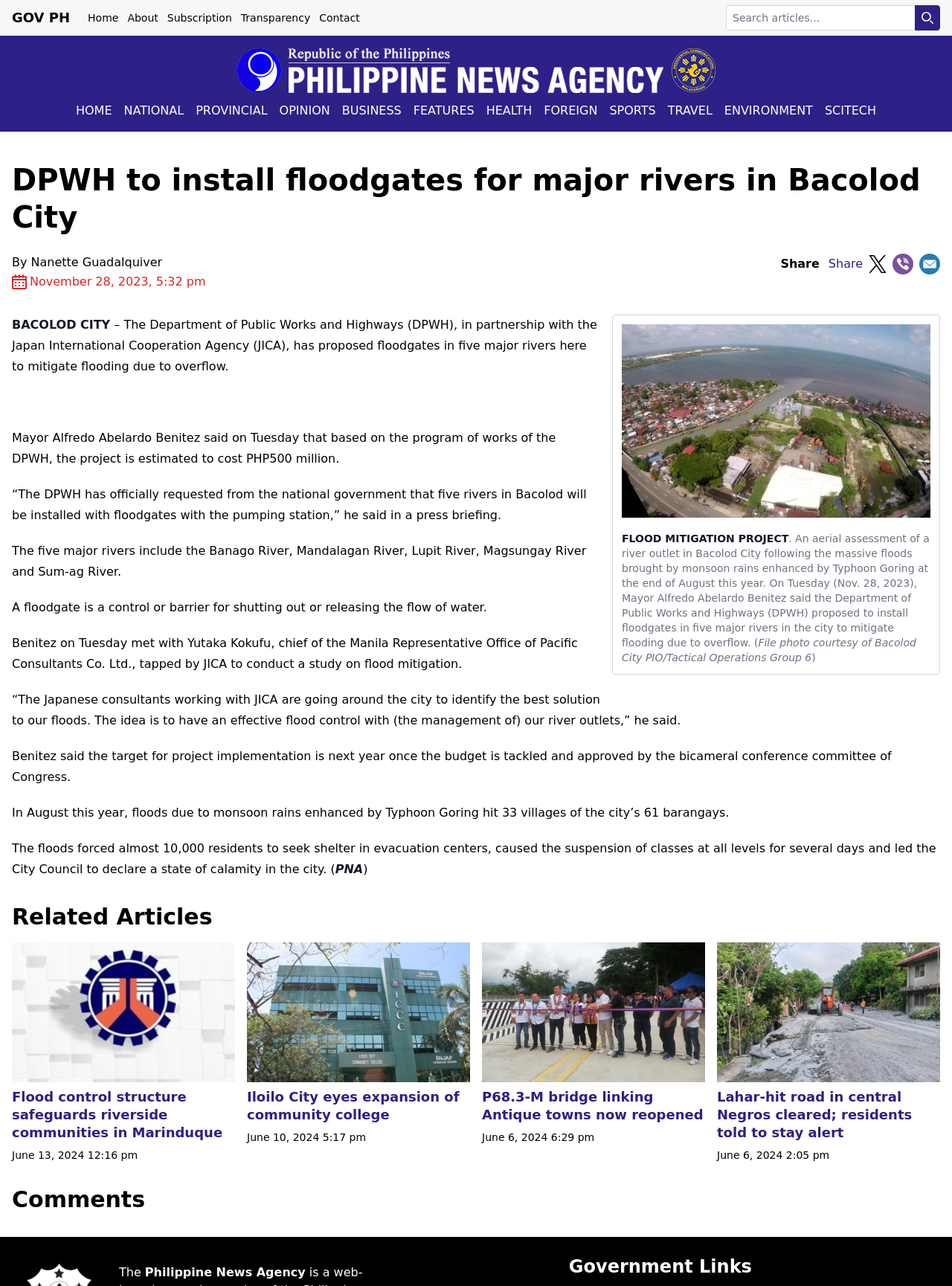Determine the bounding box for the HTML element described here: "parent_node: Name:* name="author" placeholder="Name:*"". The coordinates should be given as [left, top, right, bottom] with each number being a float between 0 and 1.

None